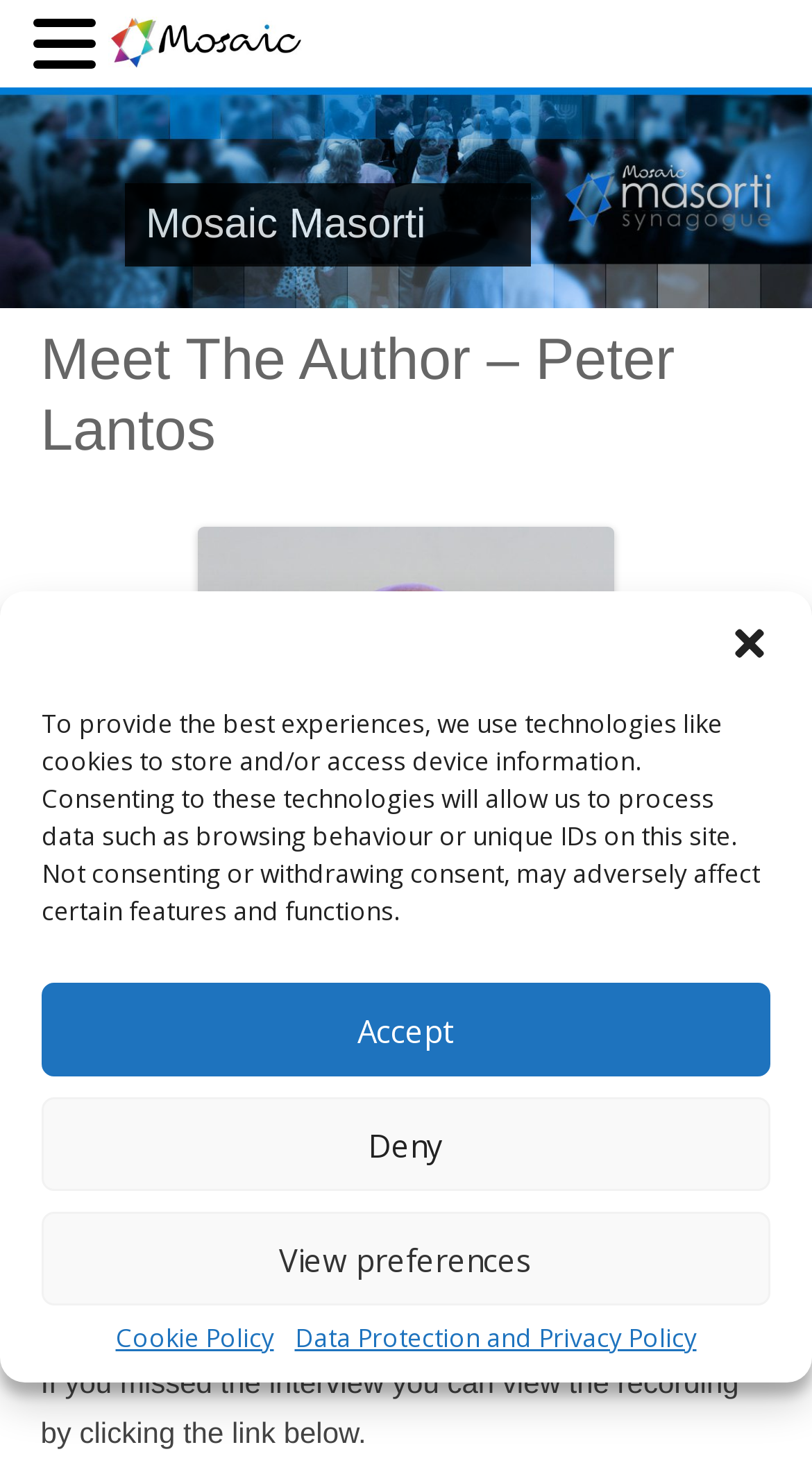For the given element description Data Protection and Privacy Policy, determine the bounding box coordinates of the UI element. The coordinates should follow the format (top-left x, top-left y, bottom-right x, bottom-right y) and be within the range of 0 to 1.

[0.363, 0.907, 0.858, 0.924]